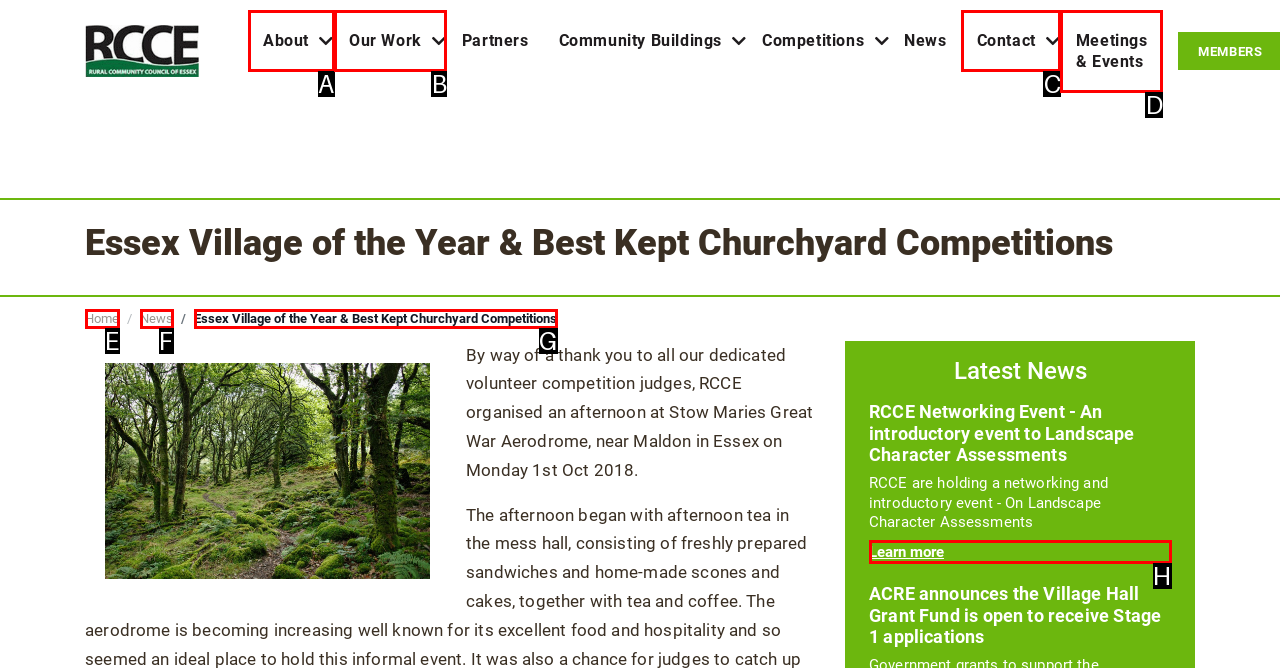Identify the matching UI element based on the description: Learn more
Reply with the letter from the available choices.

H